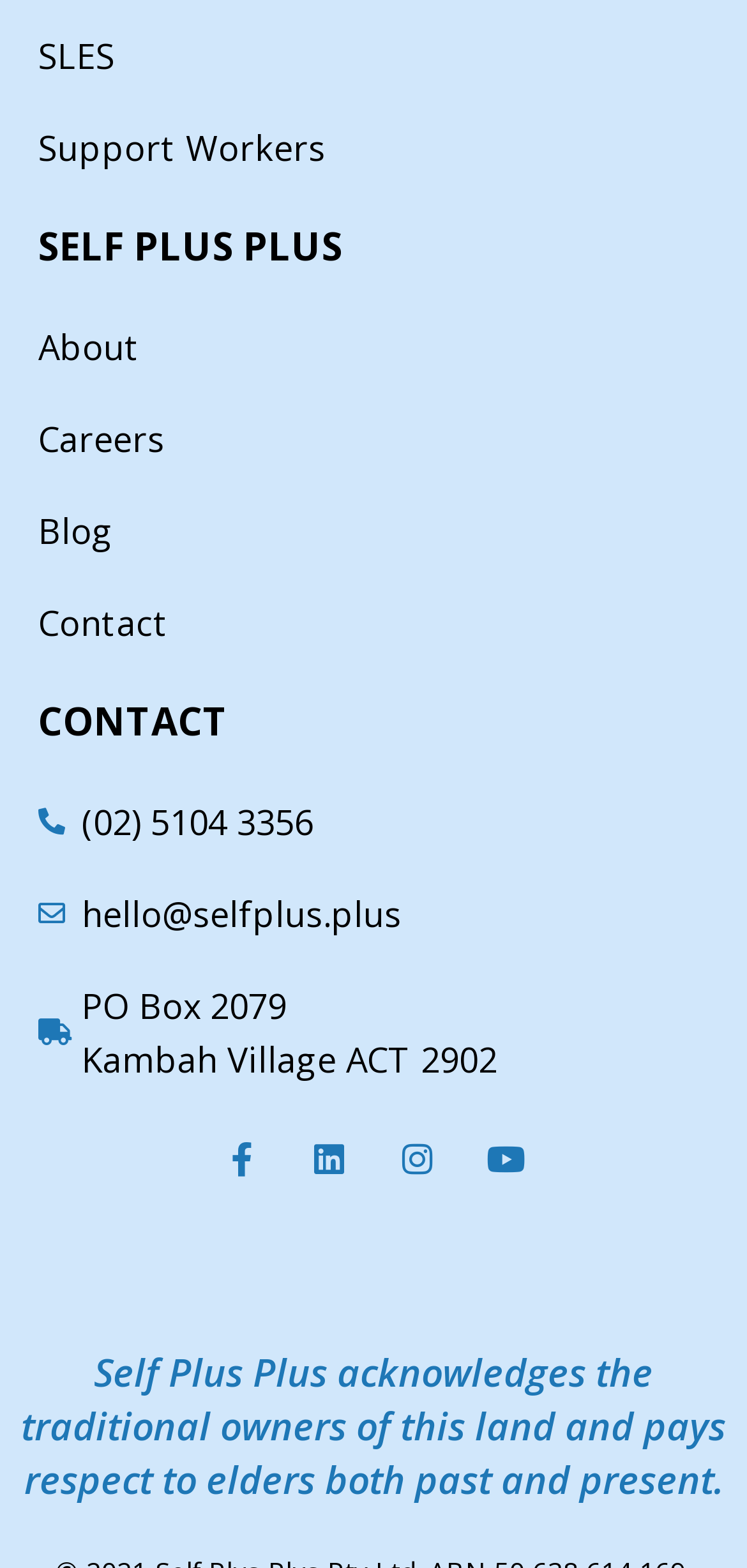Determine the bounding box coordinates for the element that should be clicked to follow this instruction: "Follow on Facebook". The coordinates should be given as four float numbers between 0 and 1, in the format [left, top, right, bottom].

[0.277, 0.717, 0.369, 0.761]